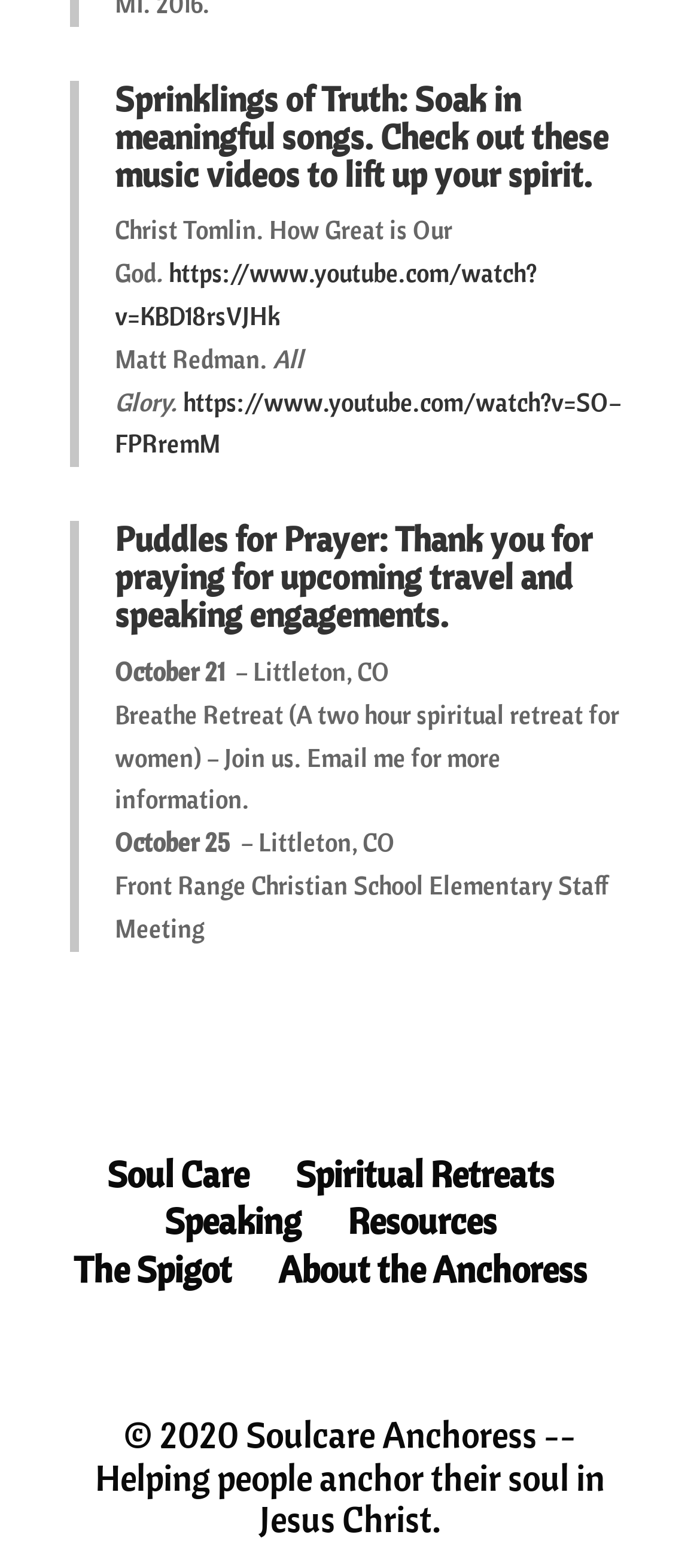Could you determine the bounding box coordinates of the clickable element to complete the instruction: "Check out 'How Great is Our God' music video"? Provide the coordinates as four float numbers between 0 and 1, i.e., [left, top, right, bottom].

[0.164, 0.164, 0.767, 0.212]